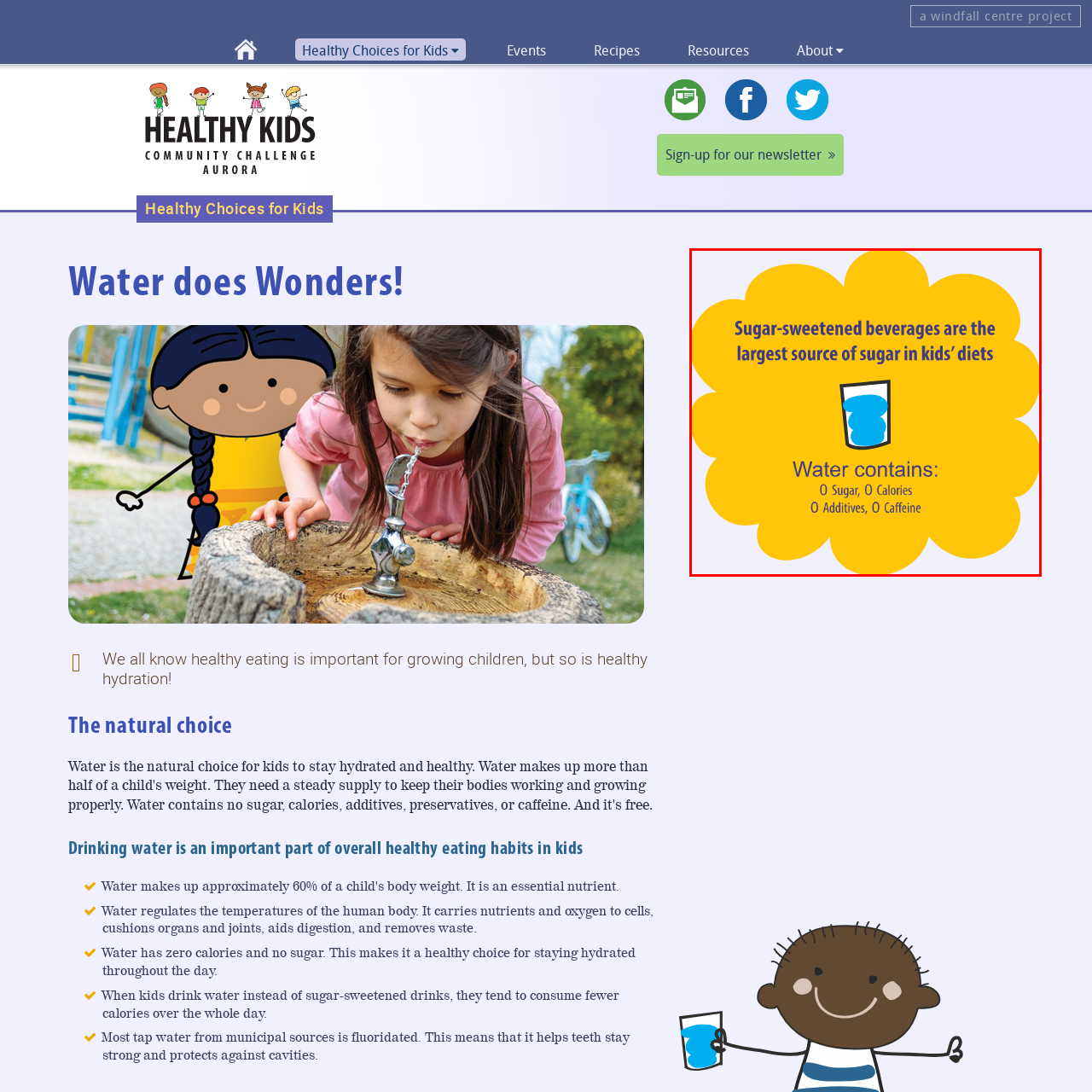Focus on the highlighted area in red, What are the contents of the glass depicted in the image? Answer using a single word or phrase.

Water